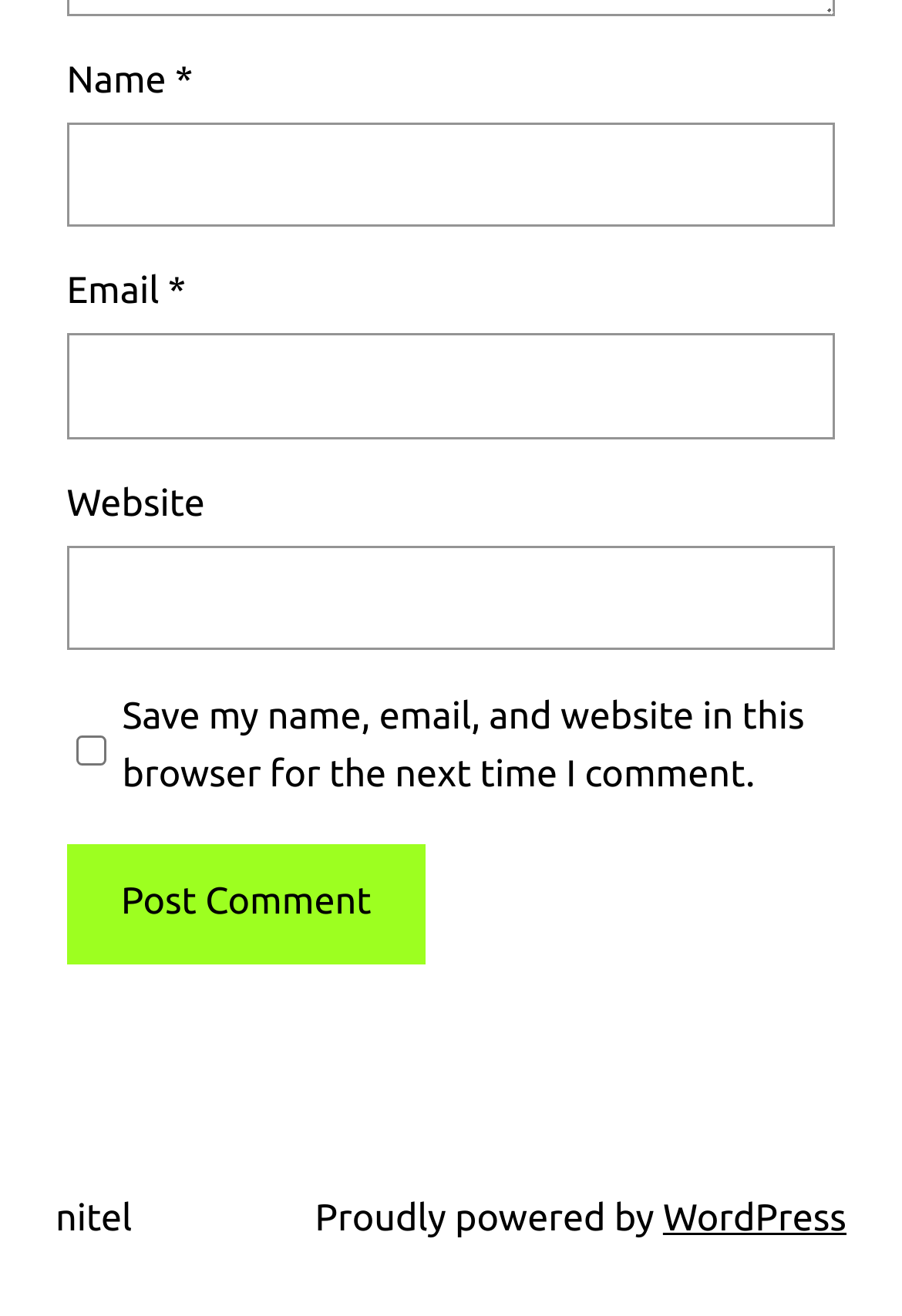What is the text of the link at the bottom left?
Kindly offer a detailed explanation using the data available in the image.

The link at the bottom left has the text 'nitel' which is indicated by the link element with the text 'nitel' and bounding box coordinates [0.062, 0.911, 0.146, 0.942].